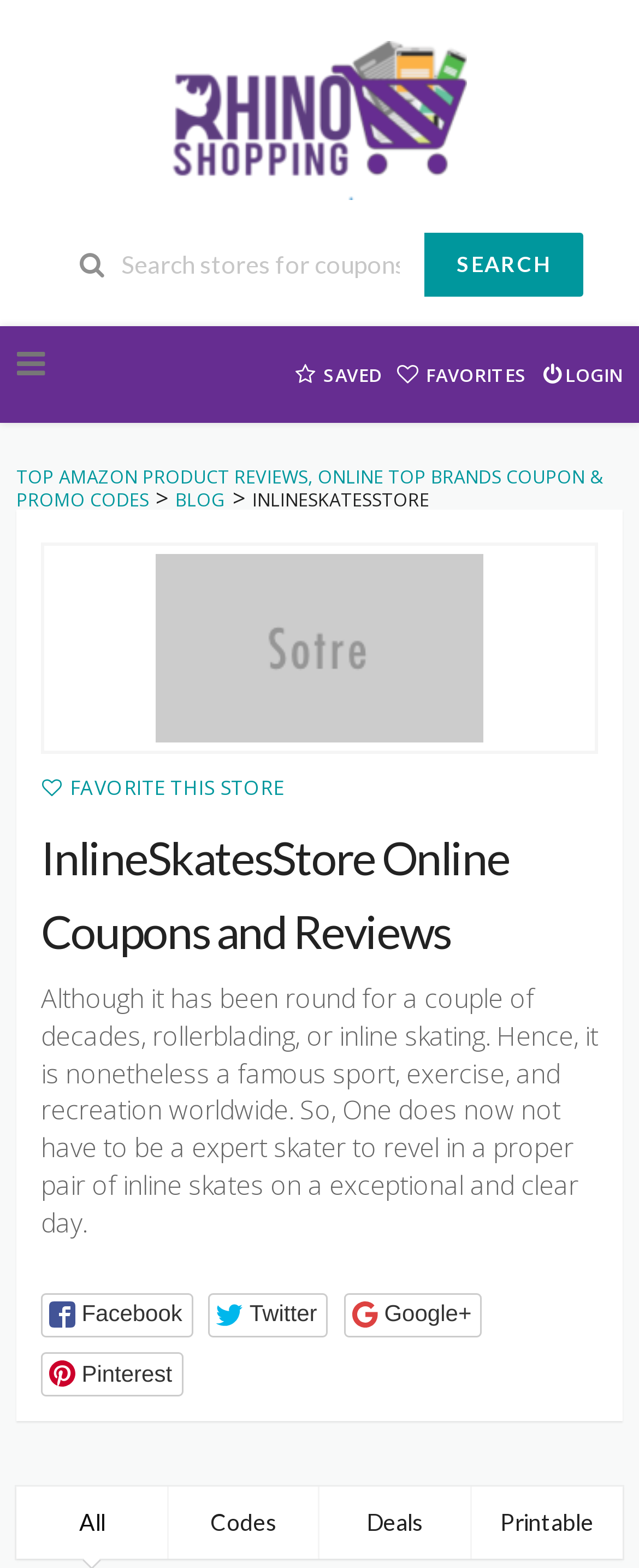Please give a concise answer to this question using a single word or phrase: 
What type of content is available on this webpage?

Coupons, reviews, and blog